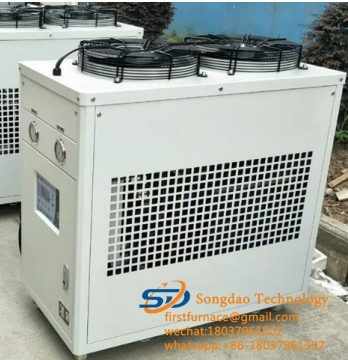Respond with a single word or short phrase to the following question: 
What is the purpose of the mesh grid on the side?

Facilitates airflow